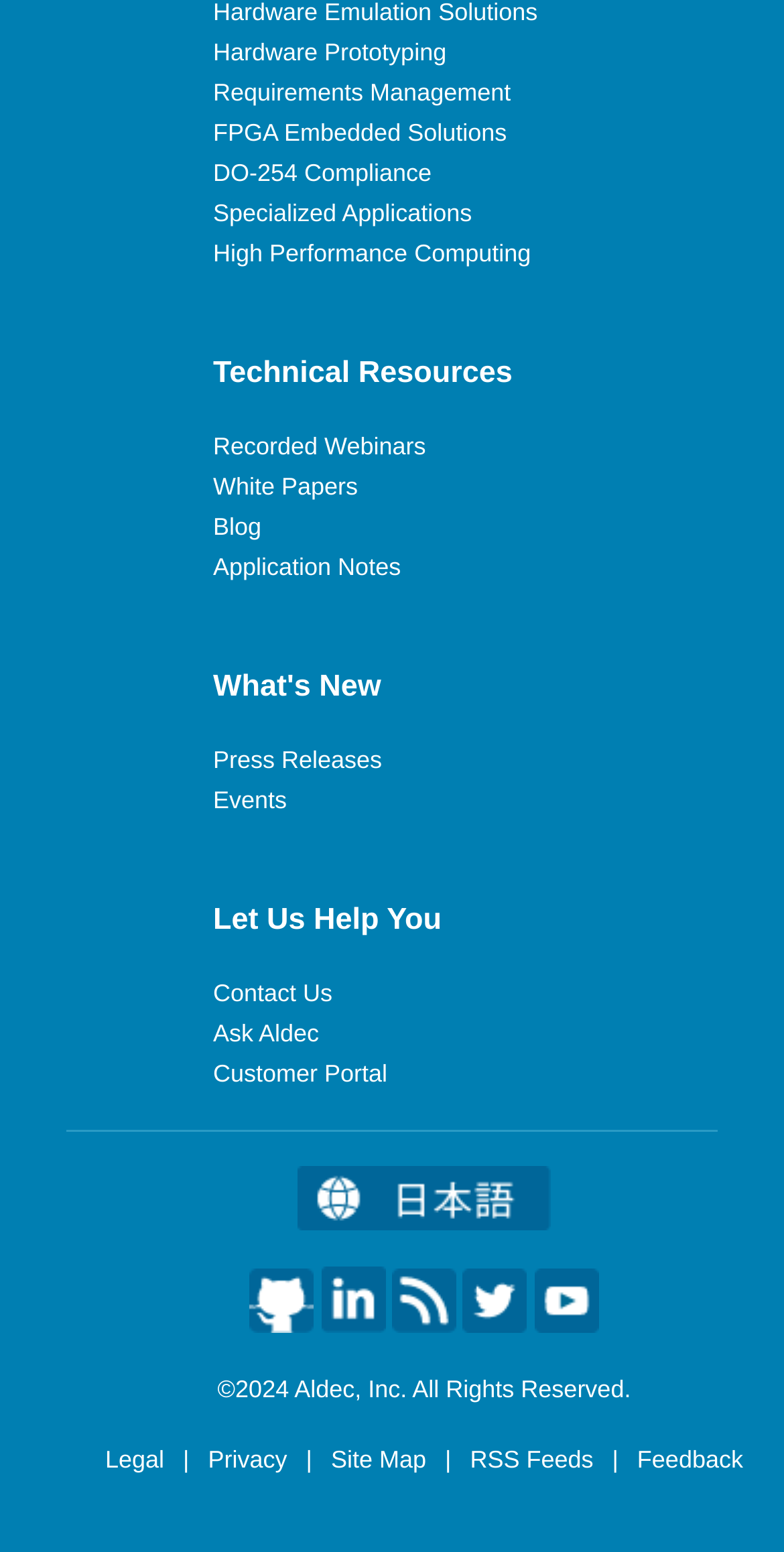What are the available options for getting help?
Using the image, elaborate on the answer with as much detail as possible.

The webpage has a section that says 'Let Us Help You' and provides three options for getting help: 'Contact Us', 'Ask Aldec', and 'Customer Portal'. These options are likely the available ways to get assistance or support.